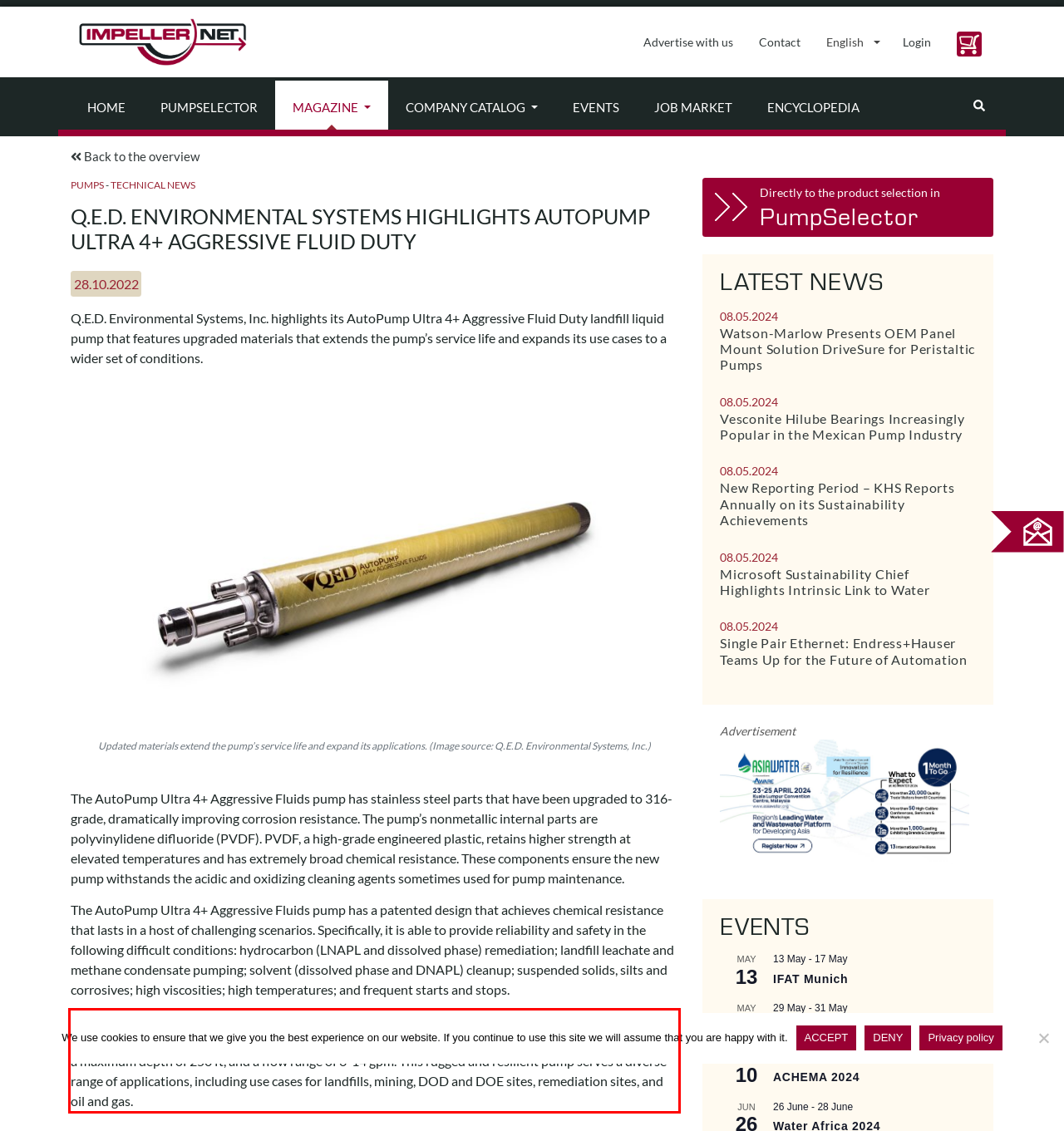You are provided with a screenshot of a webpage that includes a red bounding box. Extract and generate the text content found within the red bounding box.

The AutoPump Ultra 4+ Aggressive Fluids pump is available as either a 4-inch bottom inlet or a 4-inch top inlet and can withstand temperatures up to 180° Fahrenheit. It has a maximum fluid viscosity of 1,000 cSt, a maximum depth of 250 ft, and a flow range of 6-14 gpm. This rugged and resilient pump serves a diverse range of applications, including use cases for landfills, mining, DOD and DOE sites, remediation sites, and oil and gas.